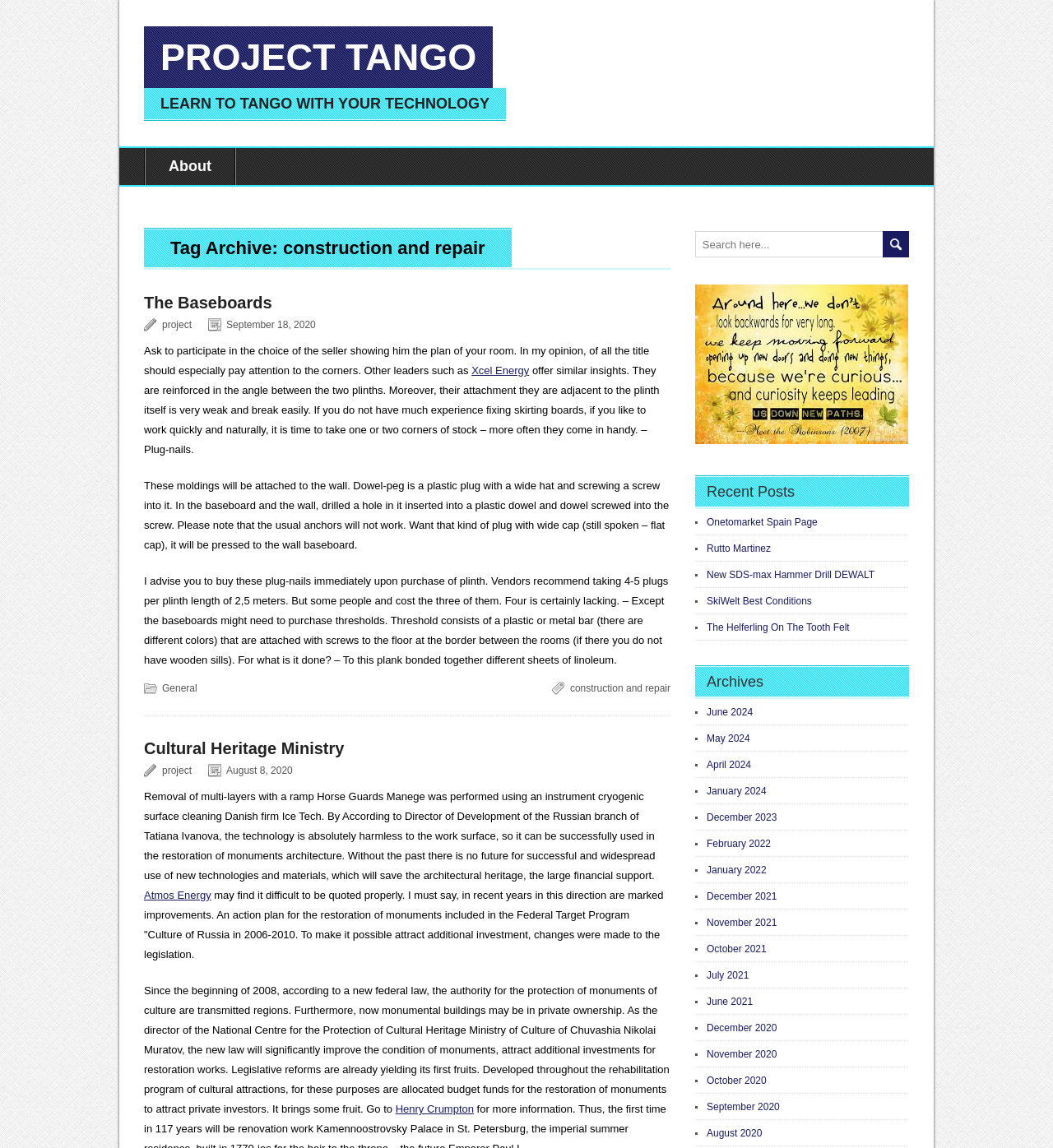Please extract the webpage's main title and generate its text content.

Tag Archive: construction and repair